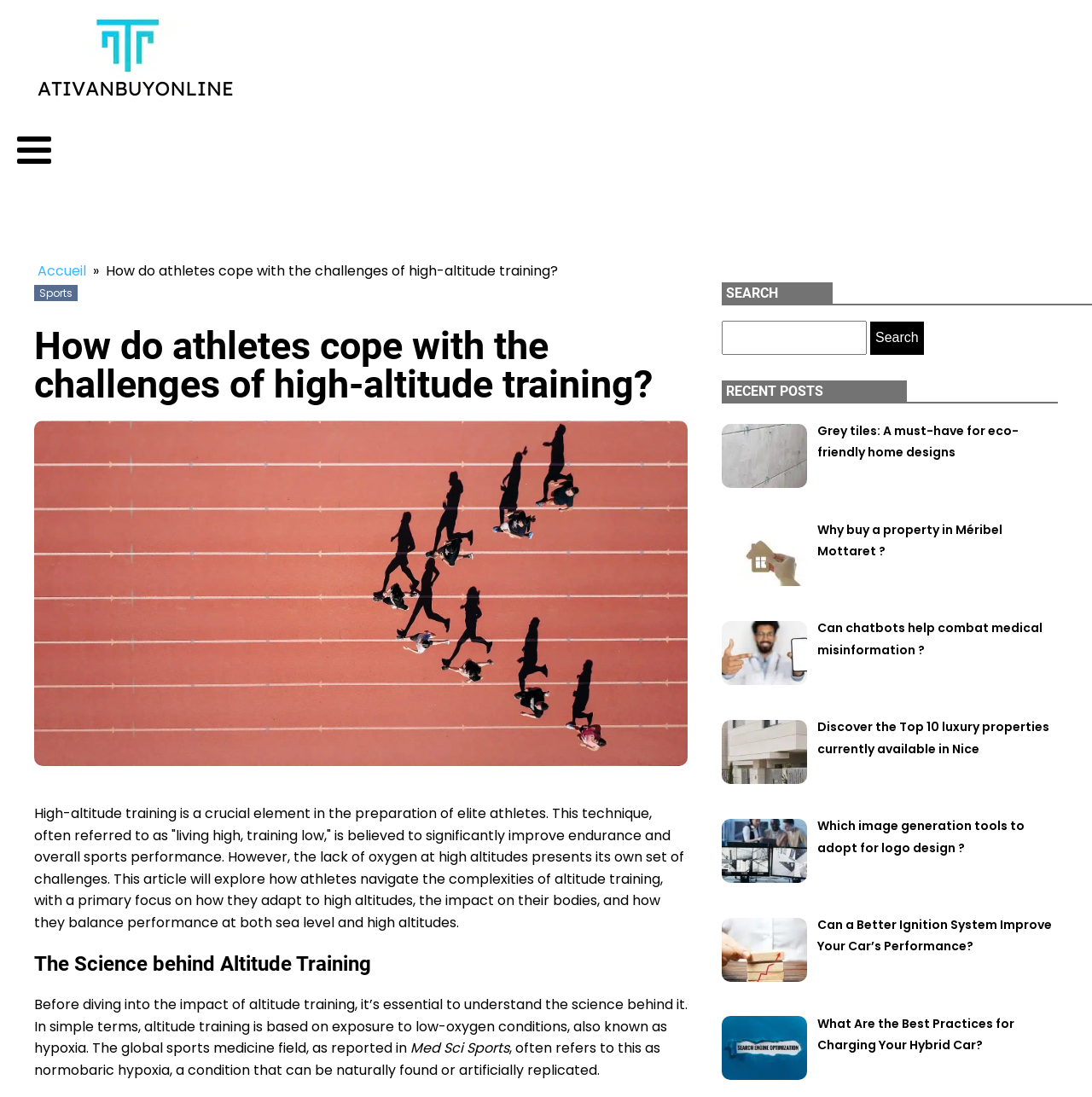Convey a detailed summary of the webpage, mentioning all key elements.

The webpage is about high-altitude training for elite athletes, with a focus on how they cope with the challenges of training at high elevations. At the top left of the page, there is a link and a navigation breadcrumb trail that includes a link to the "Accueil" page. Below this, there is a link to the "Sports" category.

The main content of the page is divided into sections, with headings that break up the text. The first section has a heading that matches the title of the page, "How do athletes cope with the challenges of high-altitude training?" This section provides an introduction to high-altitude training, explaining that it is a crucial element in the preparation of elite athletes and that it can improve endurance and overall sports performance.

Below this introduction, there is a section with the heading "The Science behind Altitude Training". This section delves deeper into the science behind altitude training, explaining that it is based on exposure to low-oxygen conditions, also known as hypoxia.

On the right side of the page, there is a search bar with a heading "SEARCH" above it. The search bar has a text box and a search button. Below the search bar, there is a section with the heading "RECENT POSTS", which lists several links to recent articles on various topics, including home design, property buying, medical misinformation, luxury properties, logo design, and car performance.

Overall, the webpage has a clear structure, with headings and sections that break up the content and make it easy to navigate. The text is informative and provides a good overview of high-altitude training and its challenges.